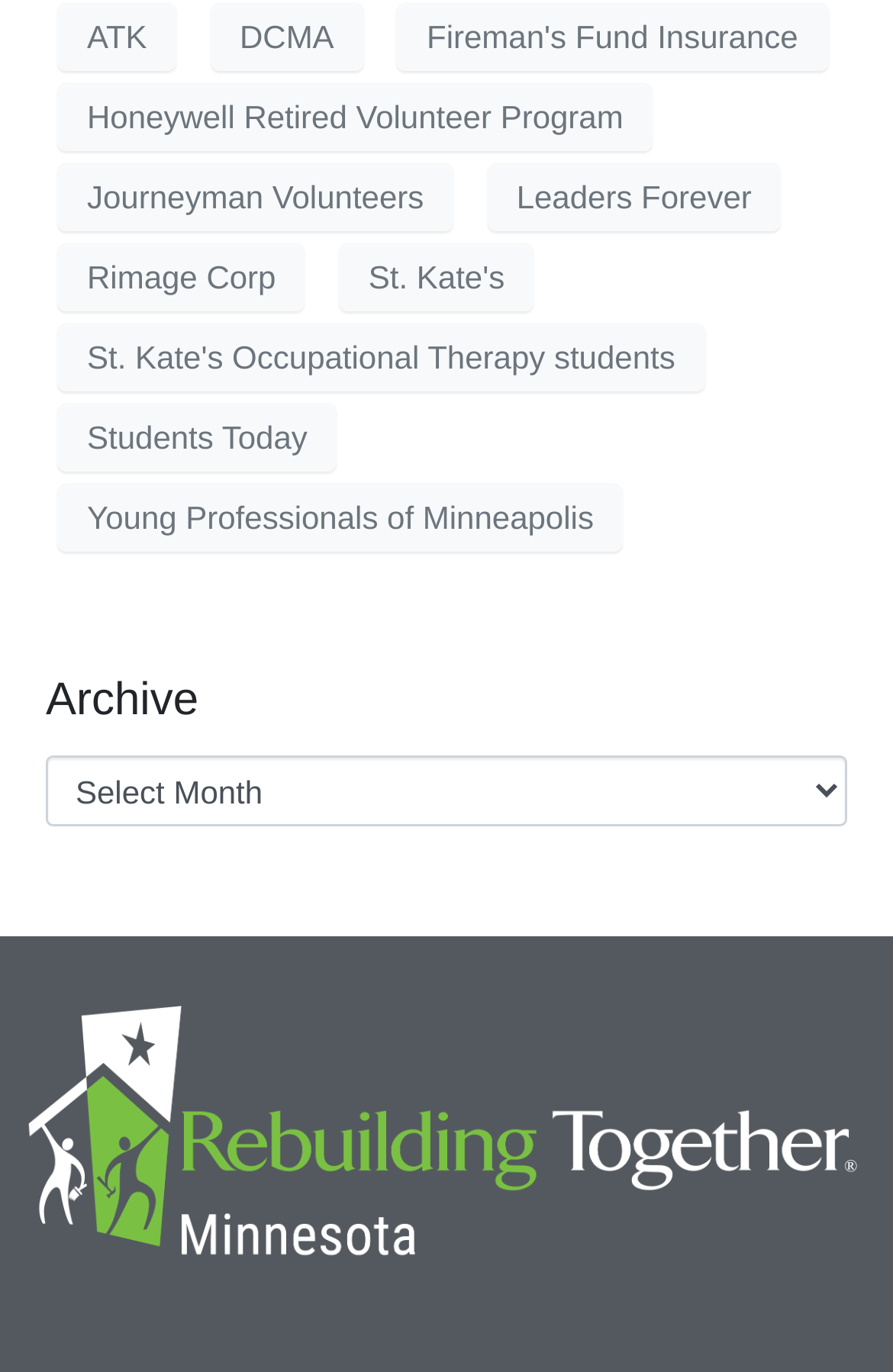How many links are there on the webpage?
Refer to the image and respond with a one-word or short-phrase answer.

11